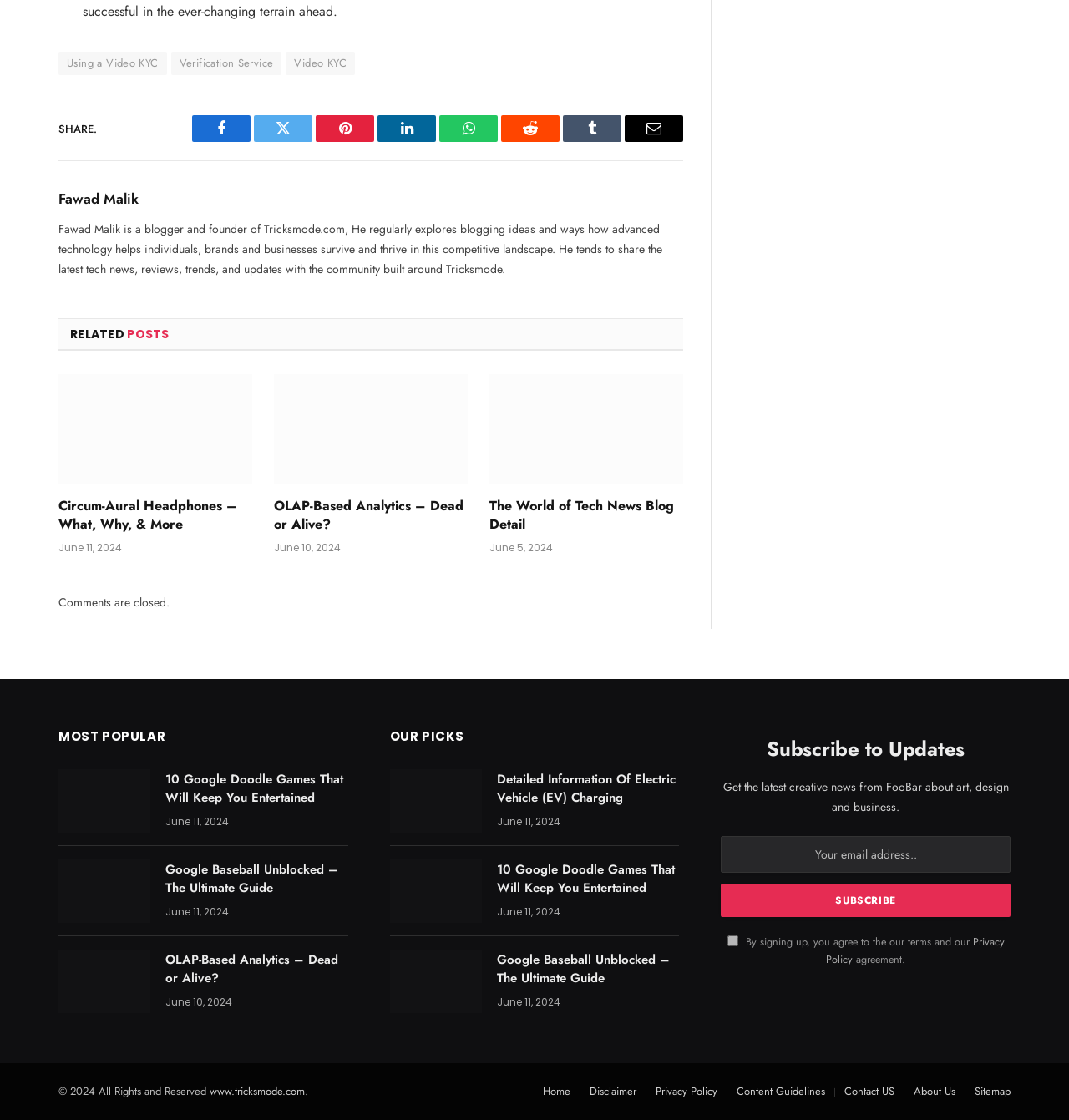Select the bounding box coordinates of the element I need to click to carry out the following instruction: "Read the article '10 Google Doodle Games That Will Keep You Entertained'".

[0.155, 0.689, 0.326, 0.721]